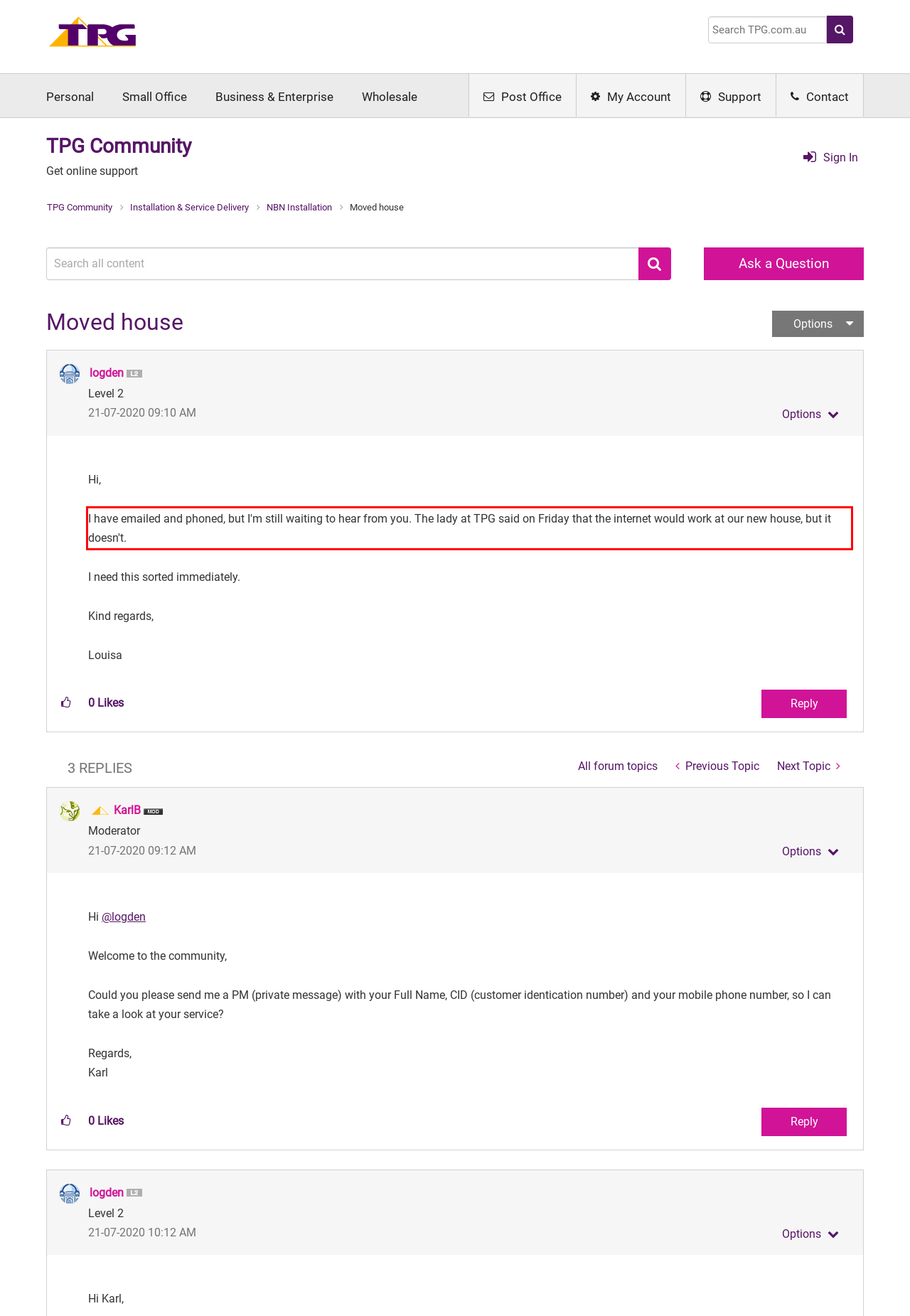Look at the provided screenshot of the webpage and perform OCR on the text within the red bounding box.

I have emailed and phoned, but I'm still waiting to hear from you. The lady at TPG said on Friday that the internet would work at our new house, but it doesn't.